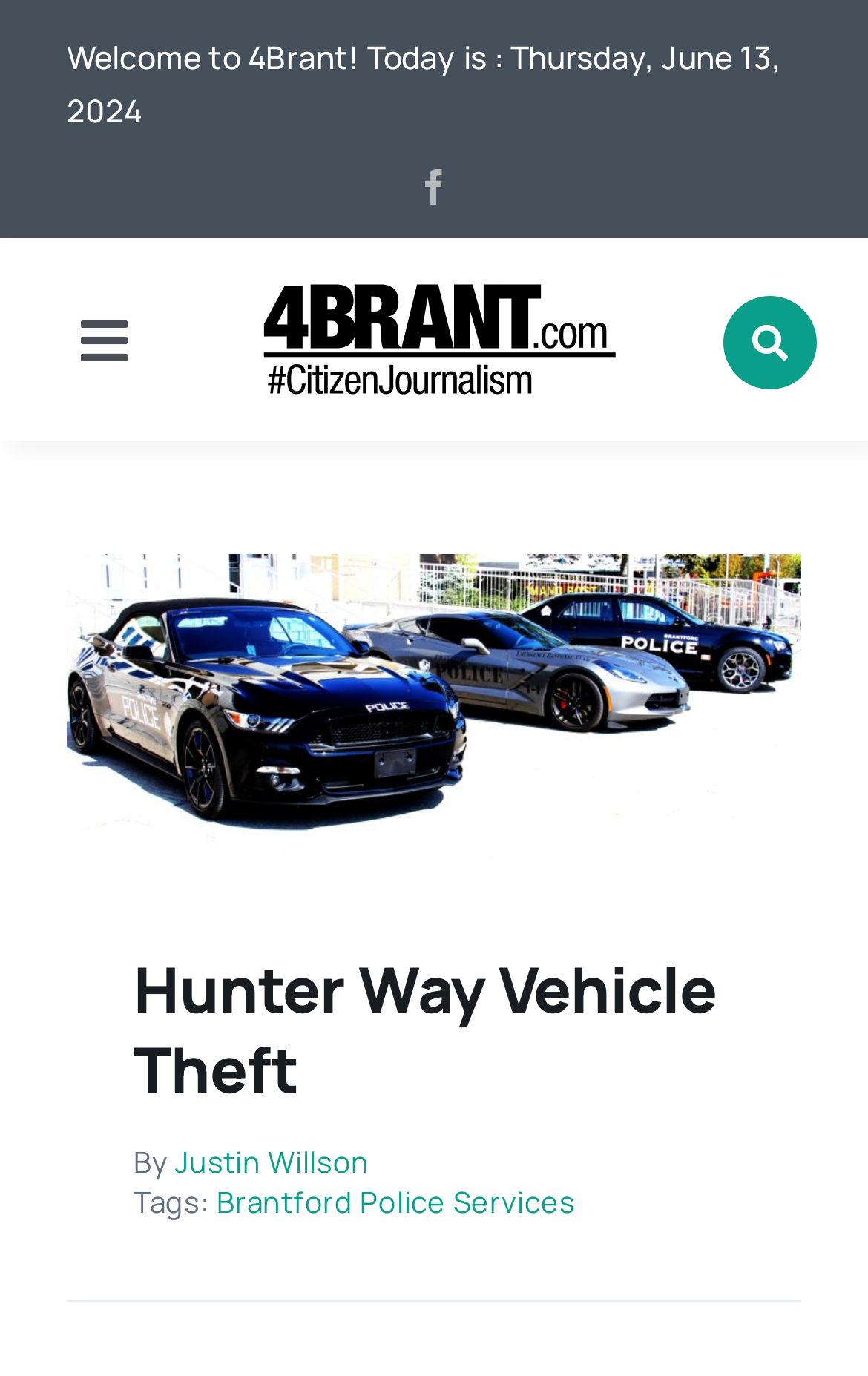Highlight the bounding box coordinates of the element that should be clicked to carry out the following instruction: "View the article by Justin Willson". The coordinates must be given as four float numbers ranging from 0 to 1, i.e., [left, top, right, bottom].

[0.202, 0.83, 0.426, 0.859]